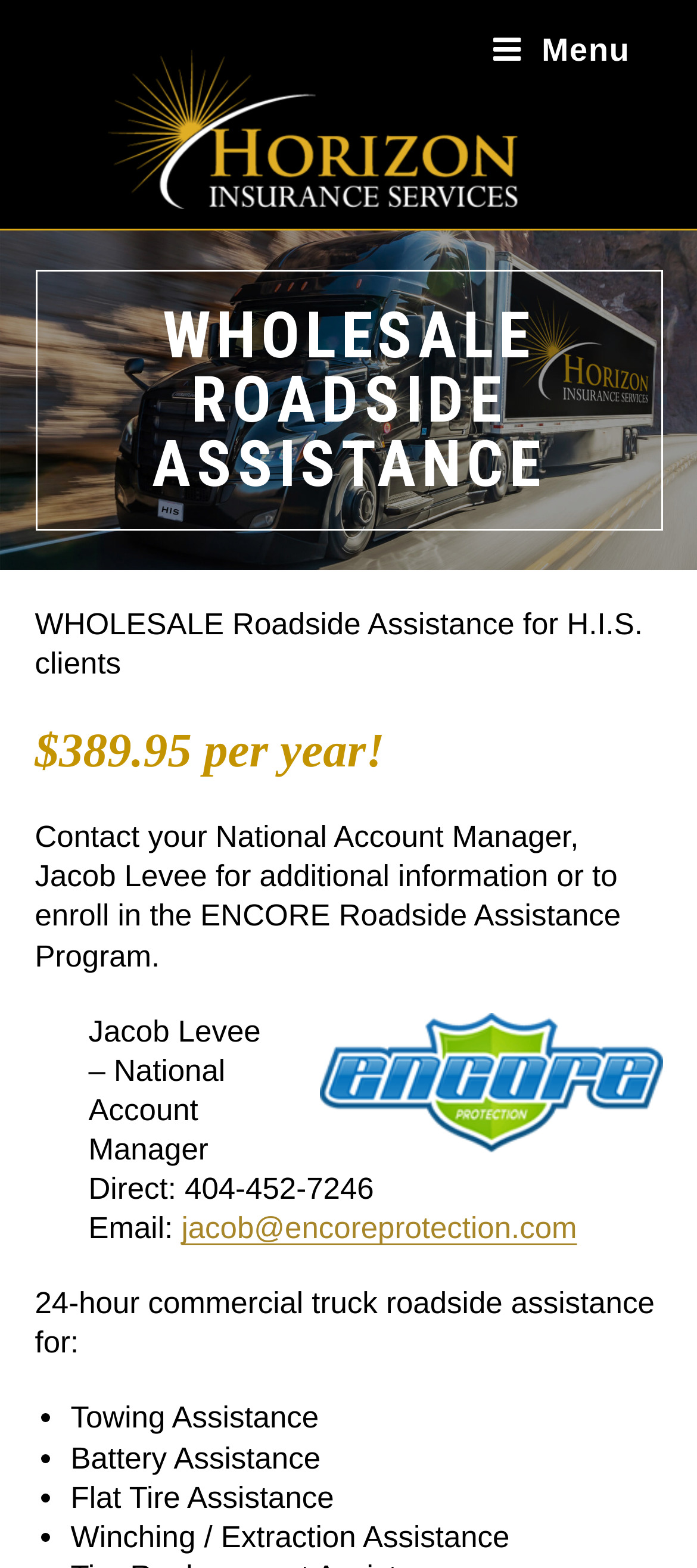Who is the National Account Manager for ENCORE Roadside Assistance?
Please provide a single word or phrase based on the screenshot.

Jacob Levee